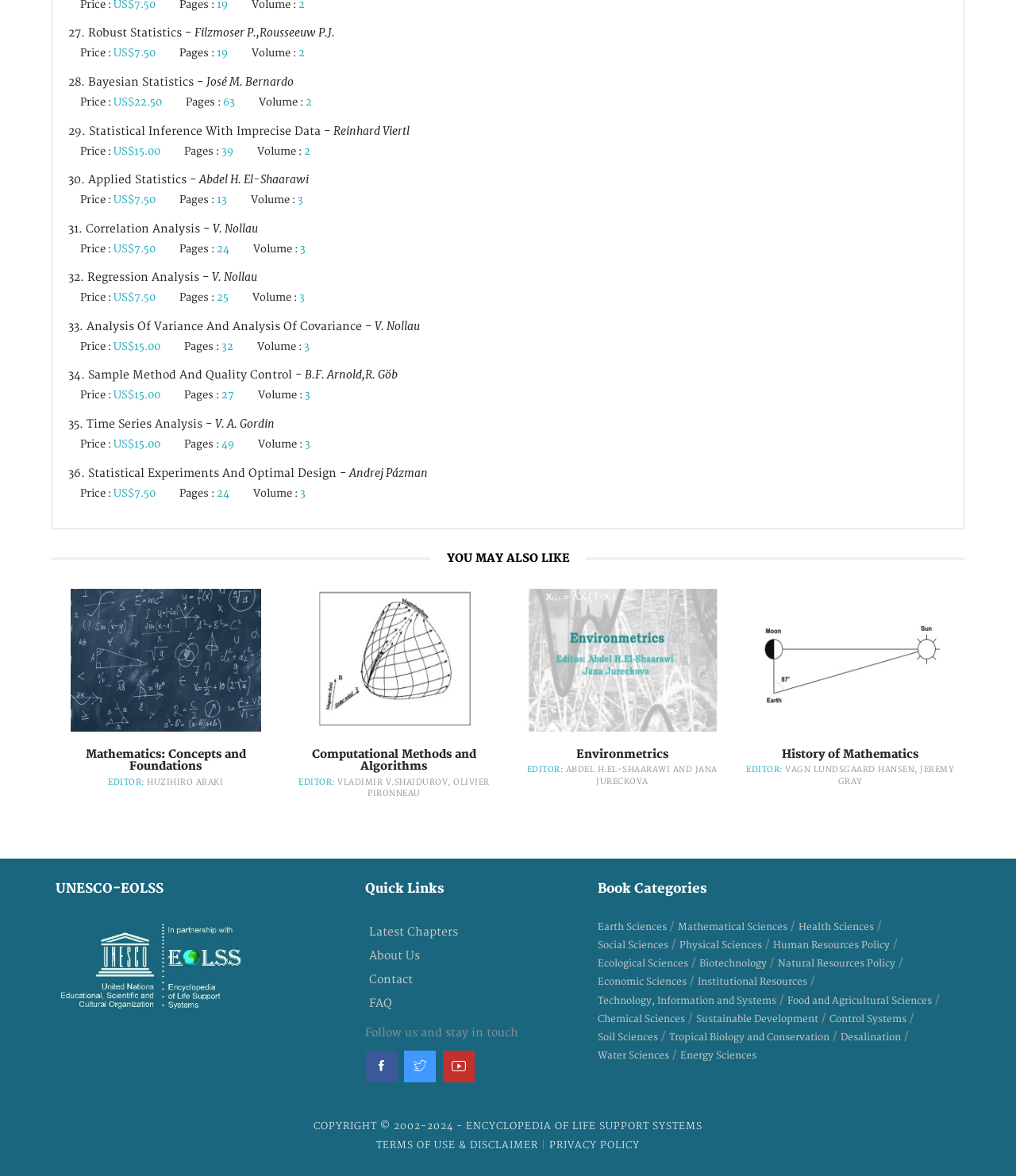How much does the second book cost?
Based on the content of the image, thoroughly explain and answer the question.

The price of the second book can be found in the StaticText element with the text 'US$22.50' which is located below the heading element with the text '28. Bayesian Statistics - José M. Bernardo'.